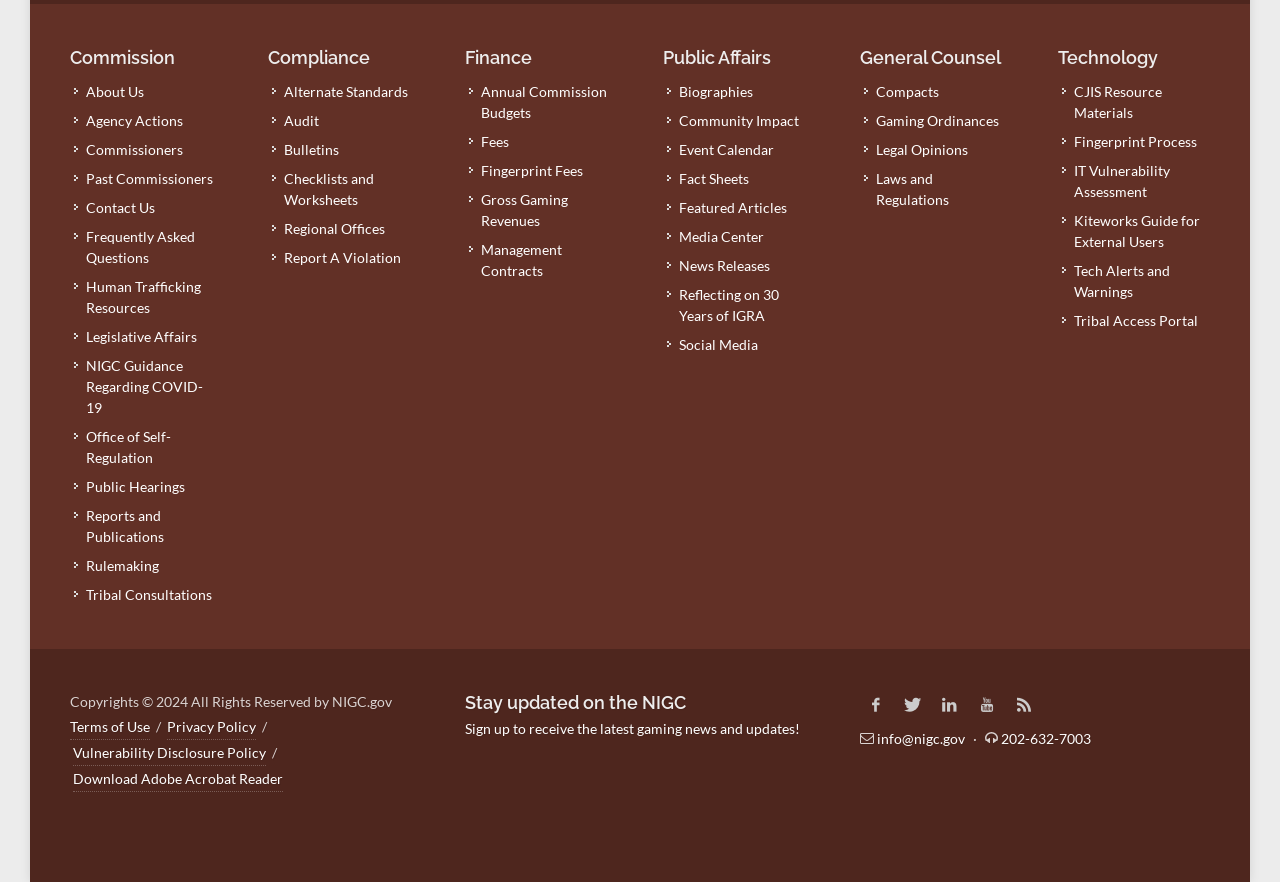Locate the bounding box coordinates of the clickable region necessary to complete the following instruction: "Click on About Us". Provide the coordinates in the format of four float numbers between 0 and 1, i.e., [left, top, right, bottom].

[0.058, 0.091, 0.115, 0.115]